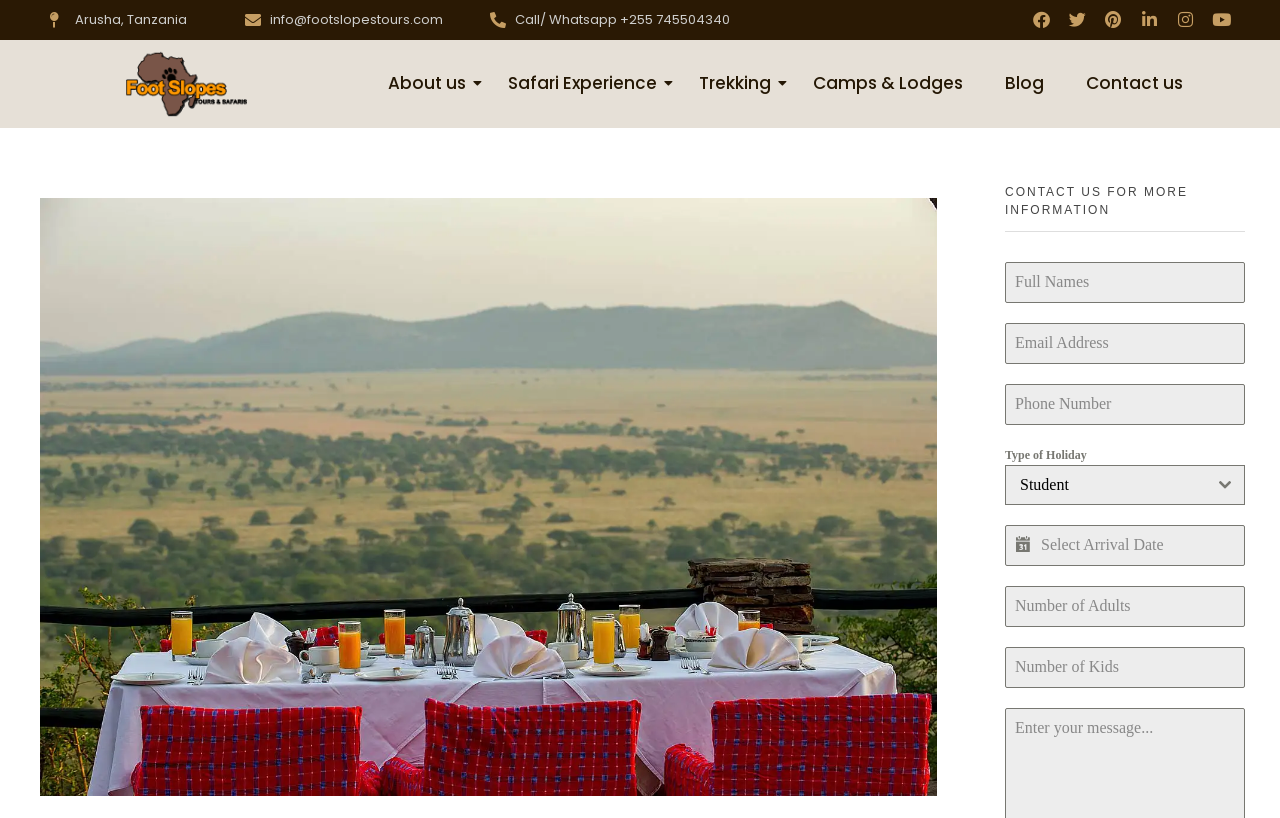Can you specify the bounding box coordinates of the area that needs to be clicked to fulfill the following instruction: "Contact us for more information"?

[0.785, 0.223, 0.973, 0.284]